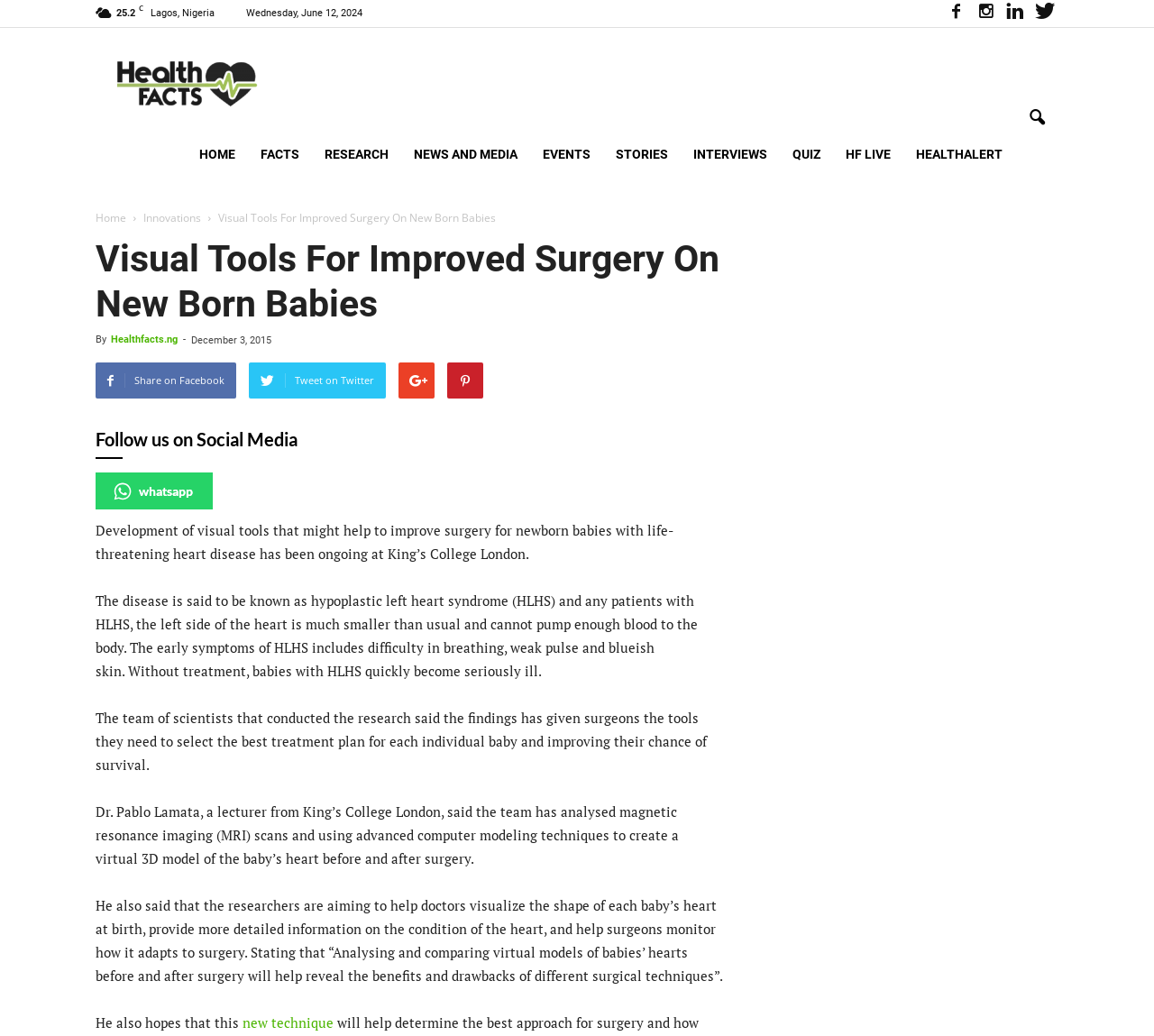Find the bounding box coordinates of the element to click in order to complete this instruction: "Follow us on whatsapp". The bounding box coordinates must be four float numbers between 0 and 1, denoted as [left, top, right, bottom].

[0.083, 0.456, 0.184, 0.492]